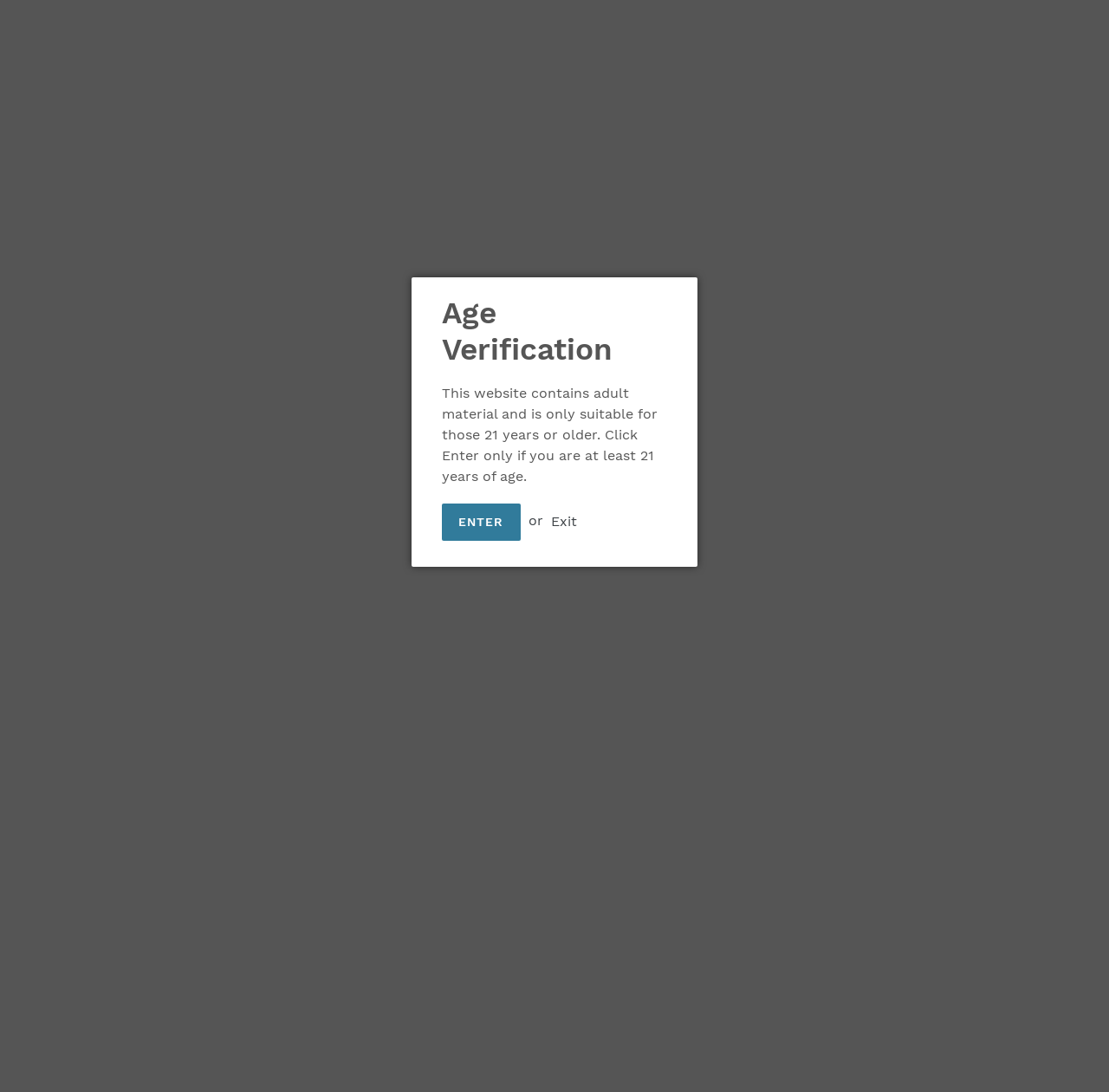Identify the bounding box of the UI component described as: "As-Is".

[0.649, 0.098, 0.696, 0.122]